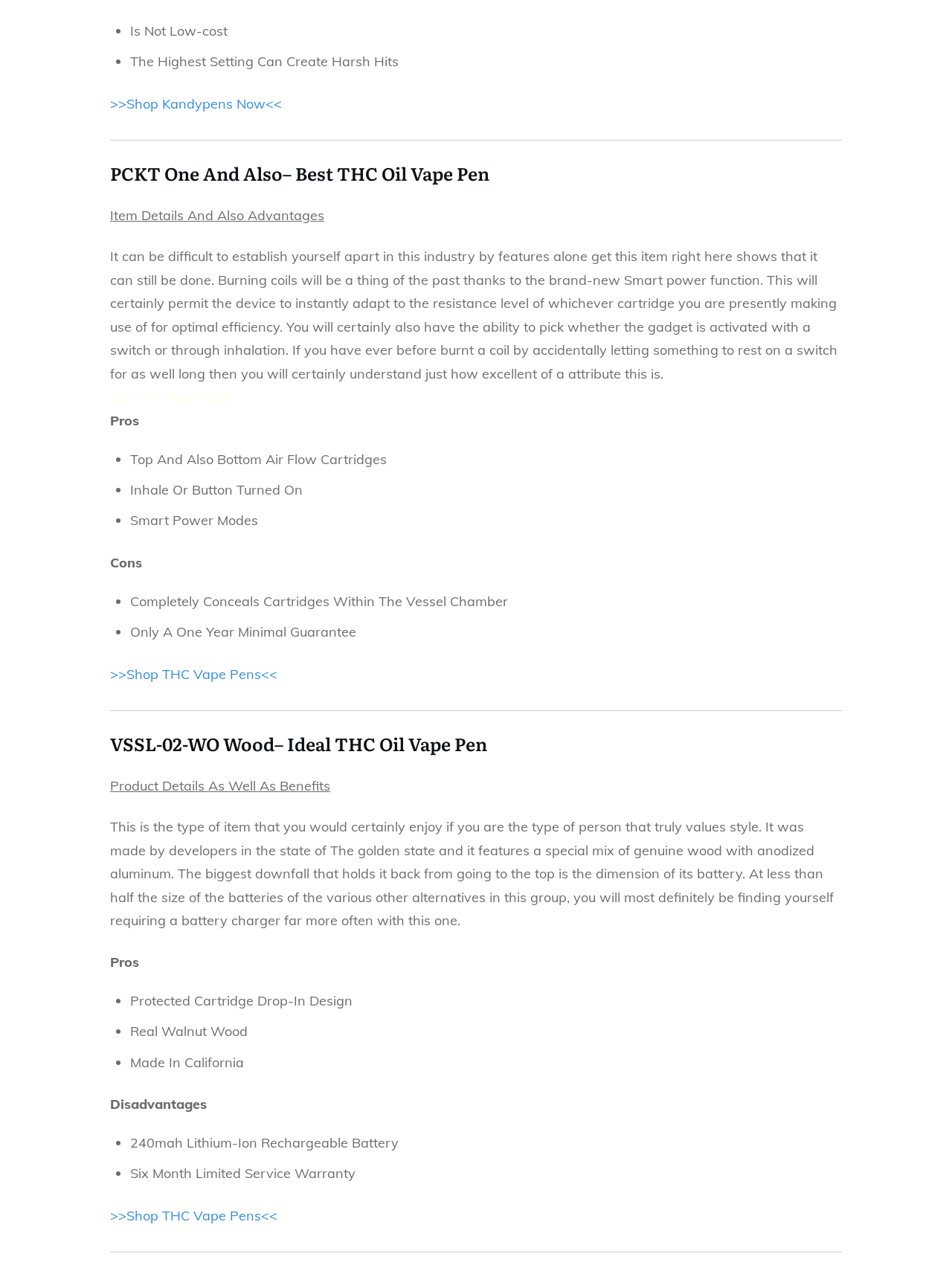How many links to shop for THC vape pens are on the page?
Provide a fully detailed and comprehensive answer to the question.

I counted the number of link elements on the page that have the text '>>Shop THC Vape Pens<<' or '>>Shop Kandypens Now<<'. I found three such links, with element IDs 328, 346, and 360.